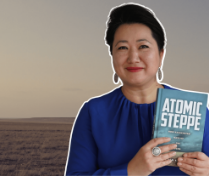Give a one-word or short phrase answer to the question: 
What type of landscape is visible behind the woman?

Grassland